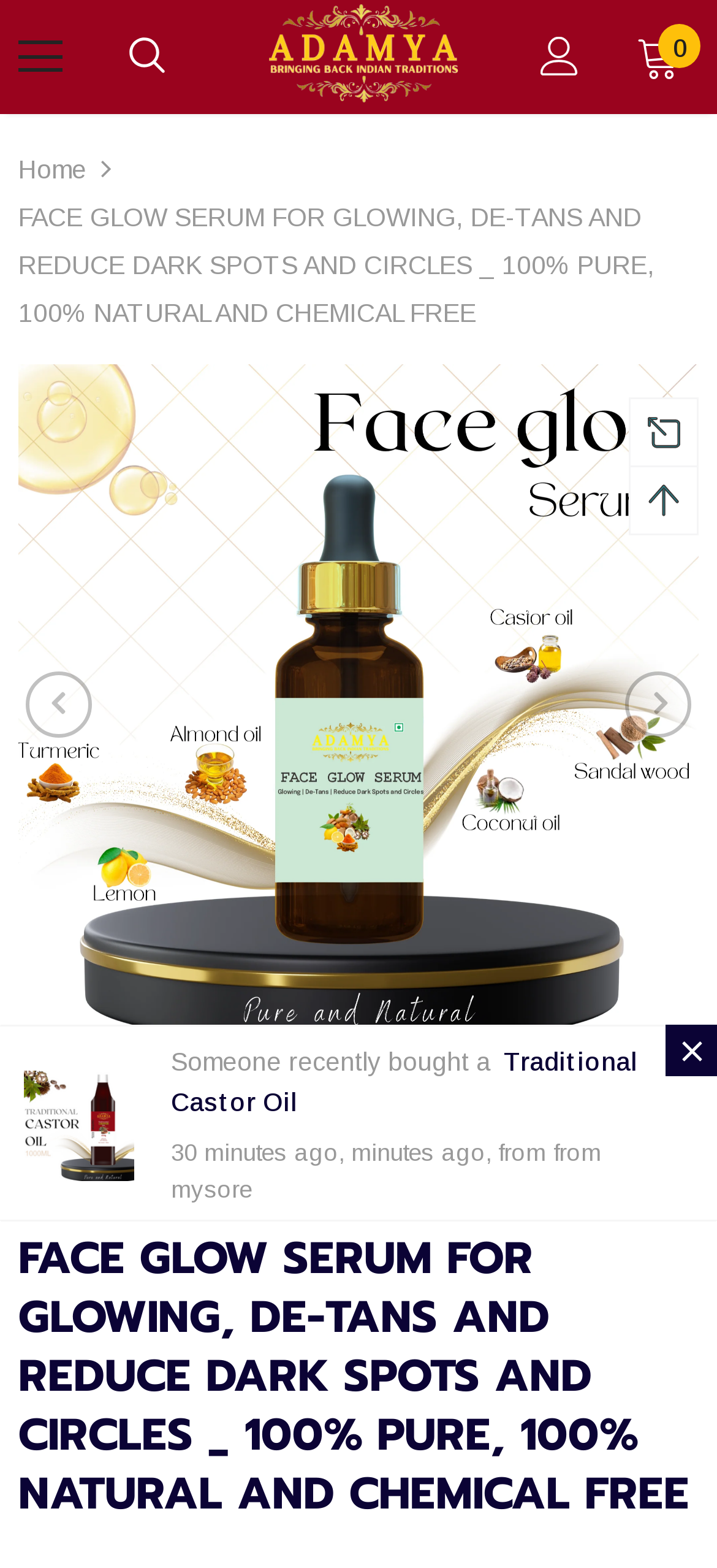Please determine the bounding box coordinates of the clickable area required to carry out the following instruction: "Click the menu mobile icon". The coordinates must be four float numbers between 0 and 1, represented as [left, top, right, bottom].

[0.026, 0.022, 0.087, 0.05]